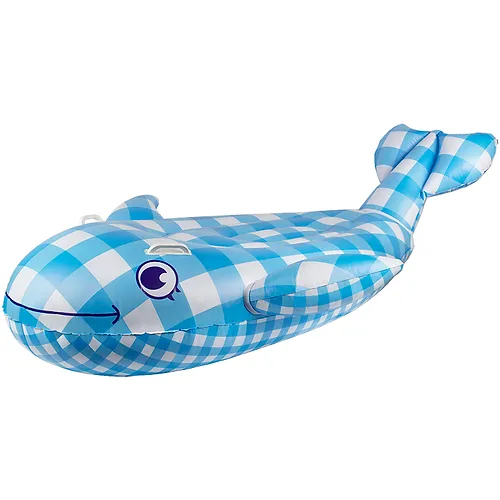What is the purpose of the inflatable whale?
Can you provide a detailed and comprehensive answer to the question?

According to the caption, the inflatable whale is ideal for lounging or riding, adding a whimsical touch to pool parties and beach outings.